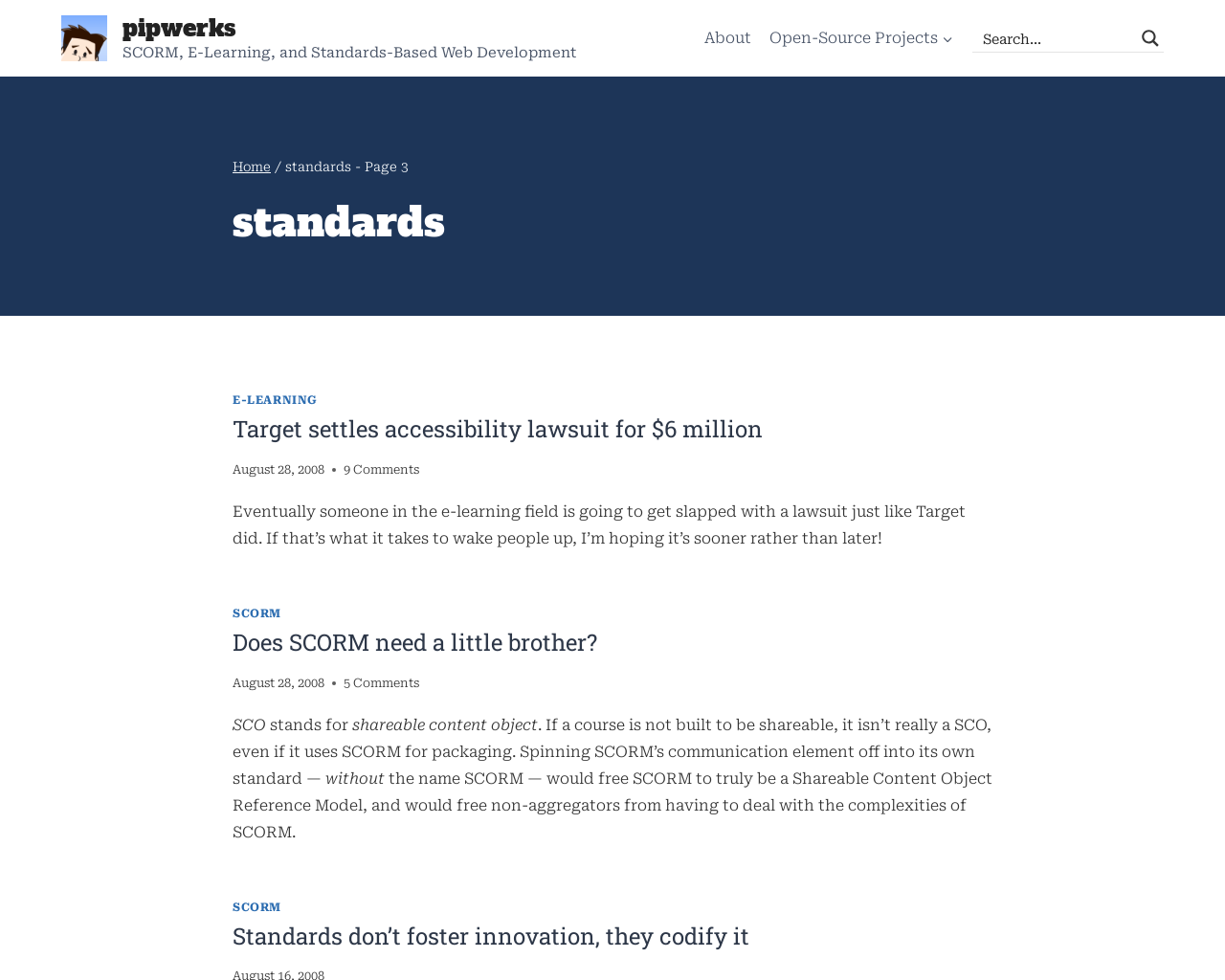Utilize the information from the image to answer the question in detail:
What is the current page number?

The current page number can be found in the breadcrumbs navigation, where it is written as 'standards - Page 3'.